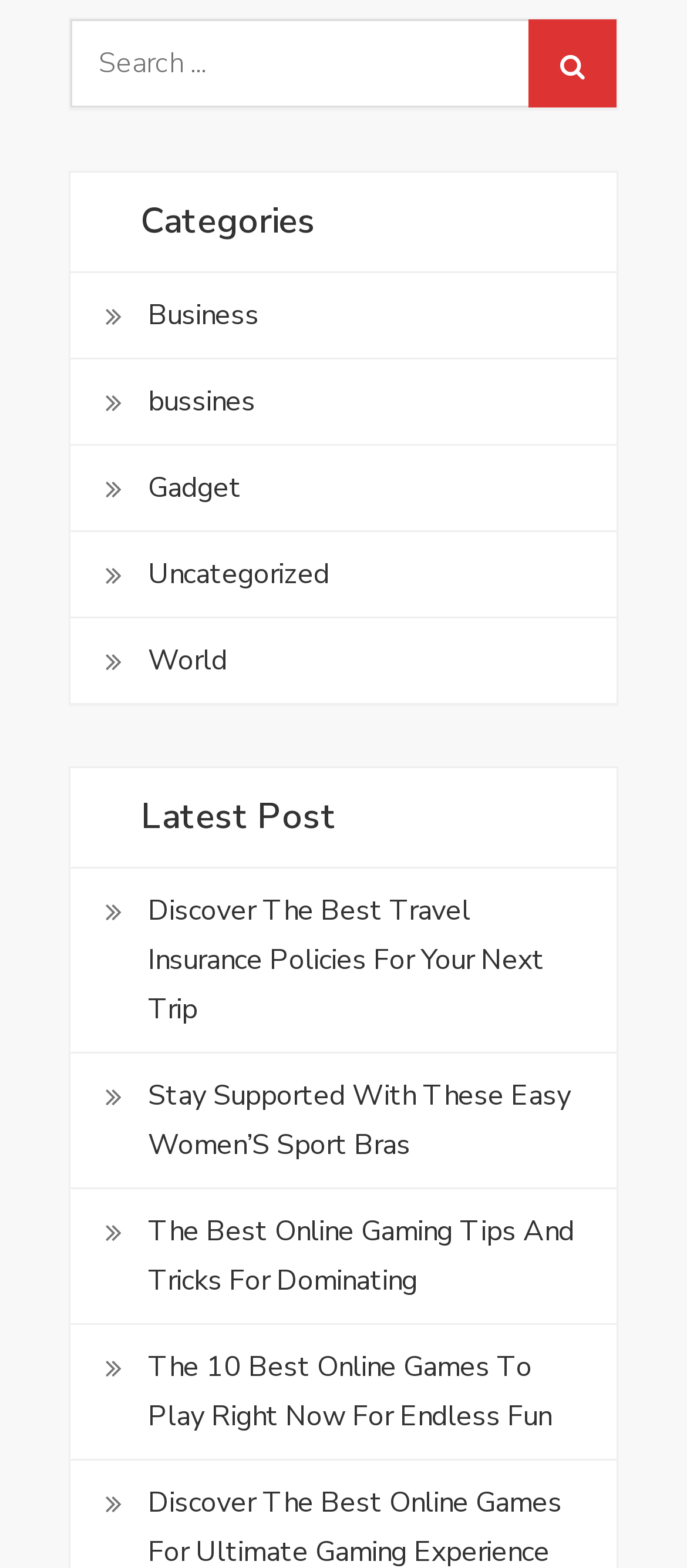Respond to the following question with a brief word or phrase:
How many latest posts are displayed?

4